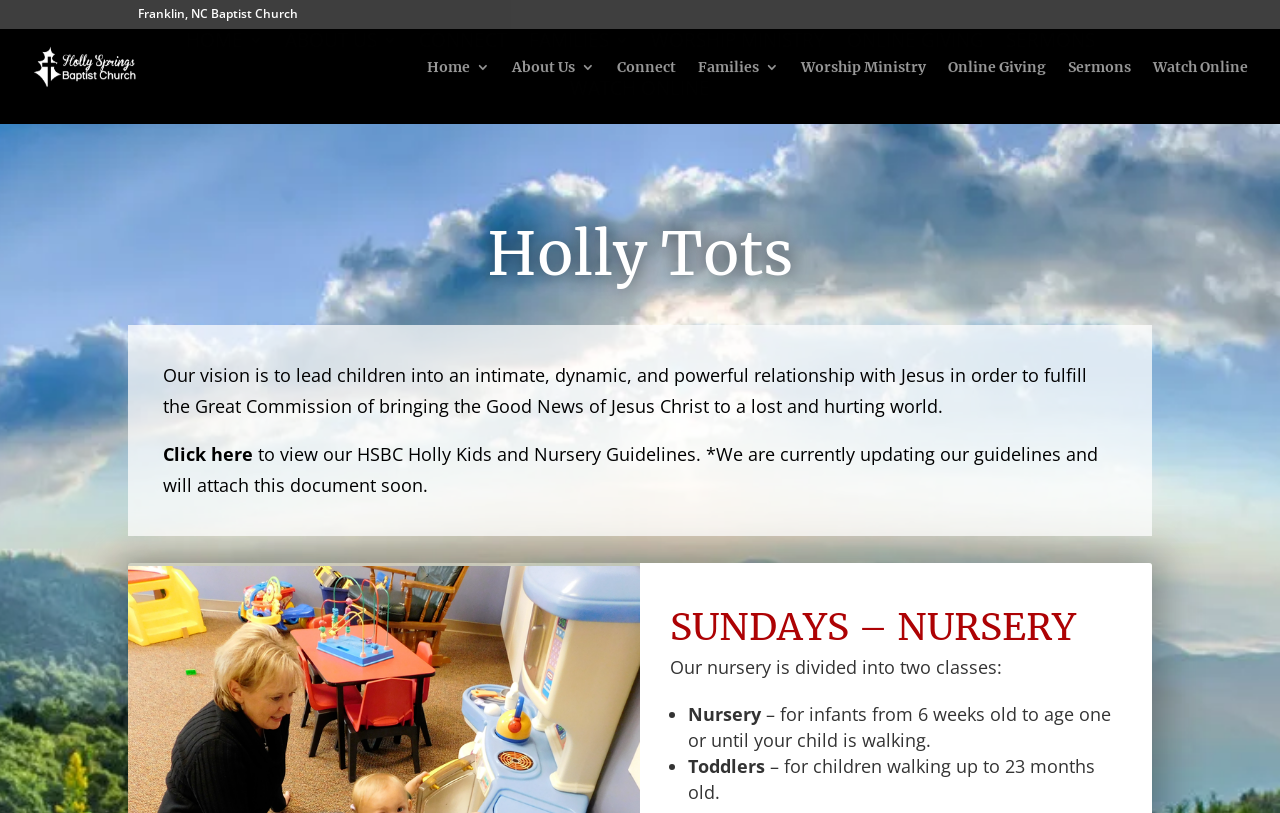What can be viewed by clicking the 'Click here' link?
Based on the visual, give a brief answer using one word or a short phrase.

HSBC Holly Kids and Nursery Guidelines